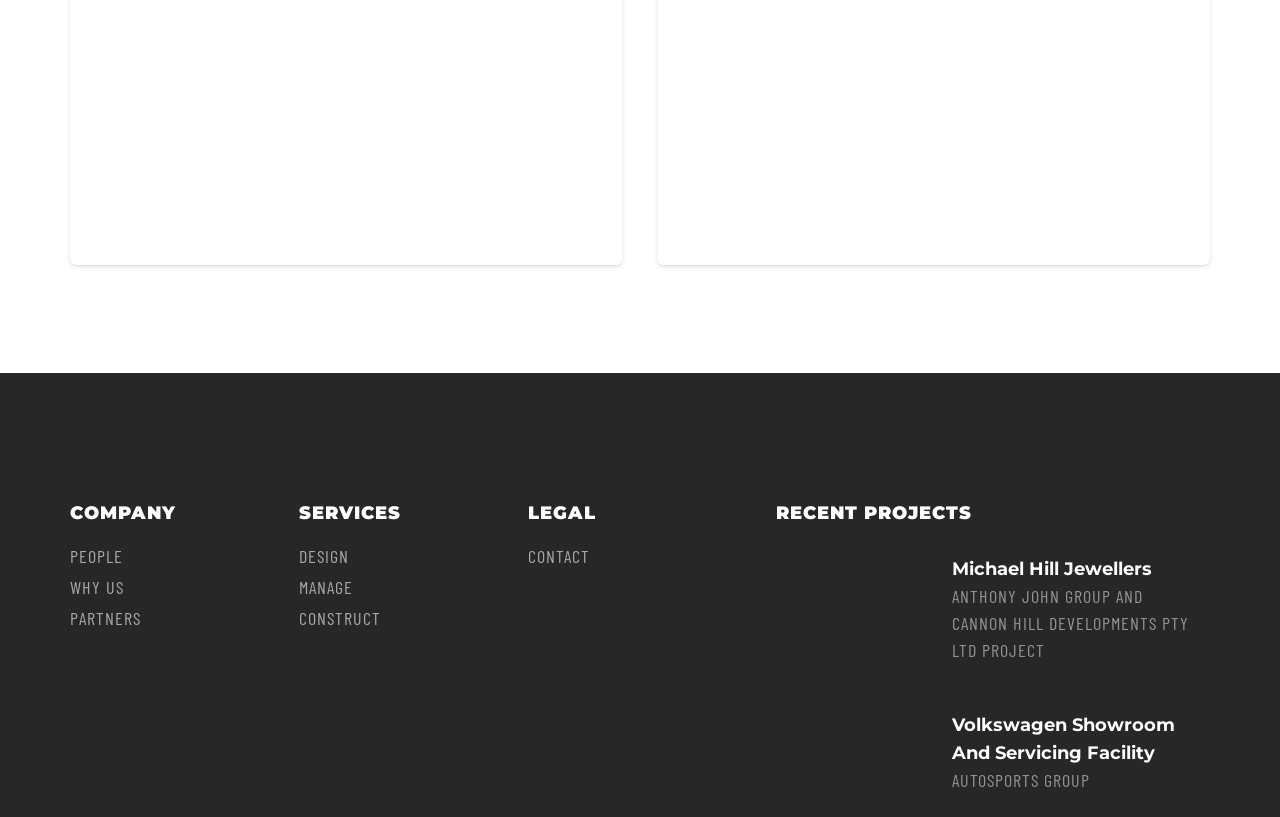Could you locate the bounding box coordinates for the section that should be clicked to accomplish this task: "Read about Michael Hill Jewellers project".

[0.744, 0.682, 0.9, 0.709]